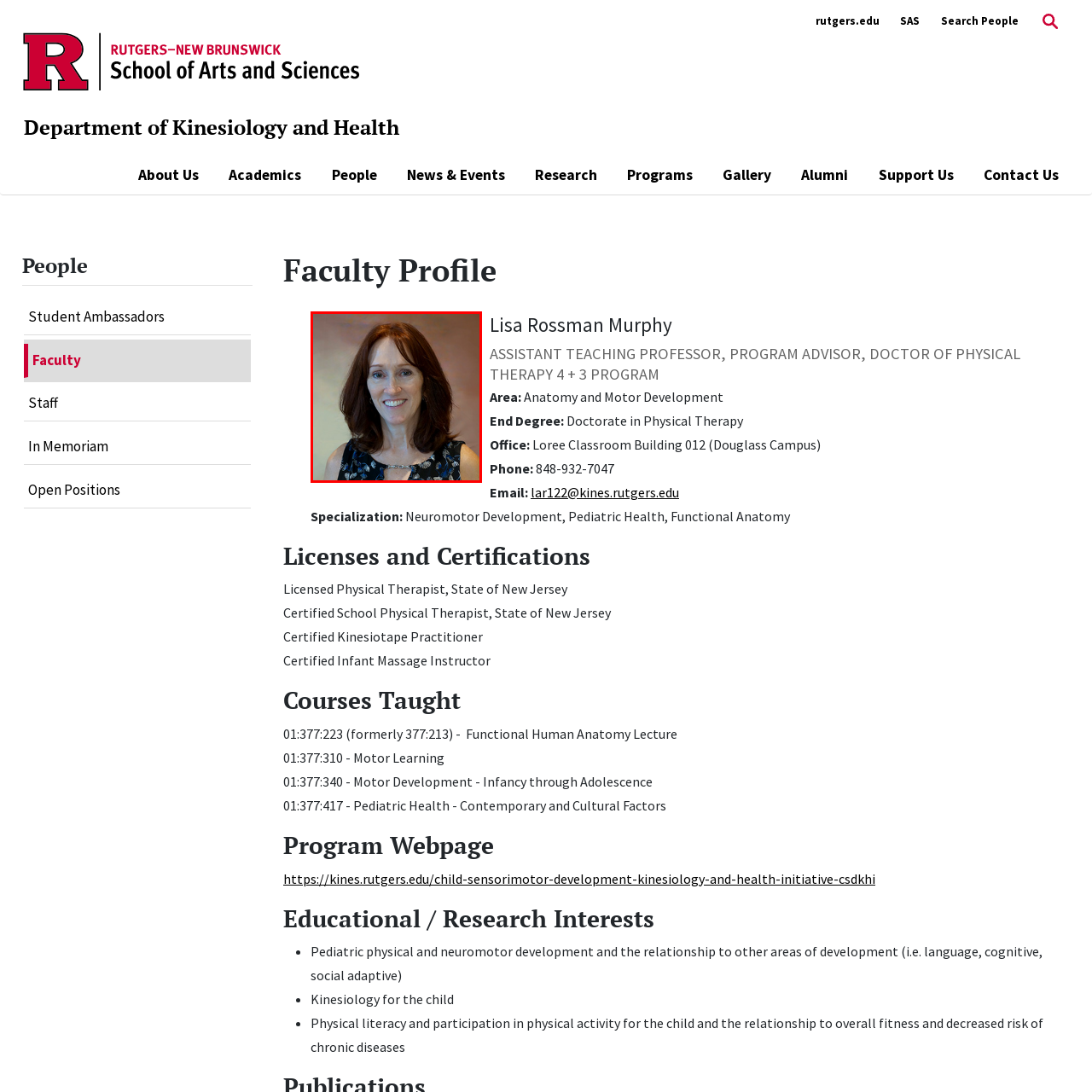What is Lisa's area of focus? Focus on the image highlighted by the red bounding box and respond with a single word or a brief phrase.

Kinesiology